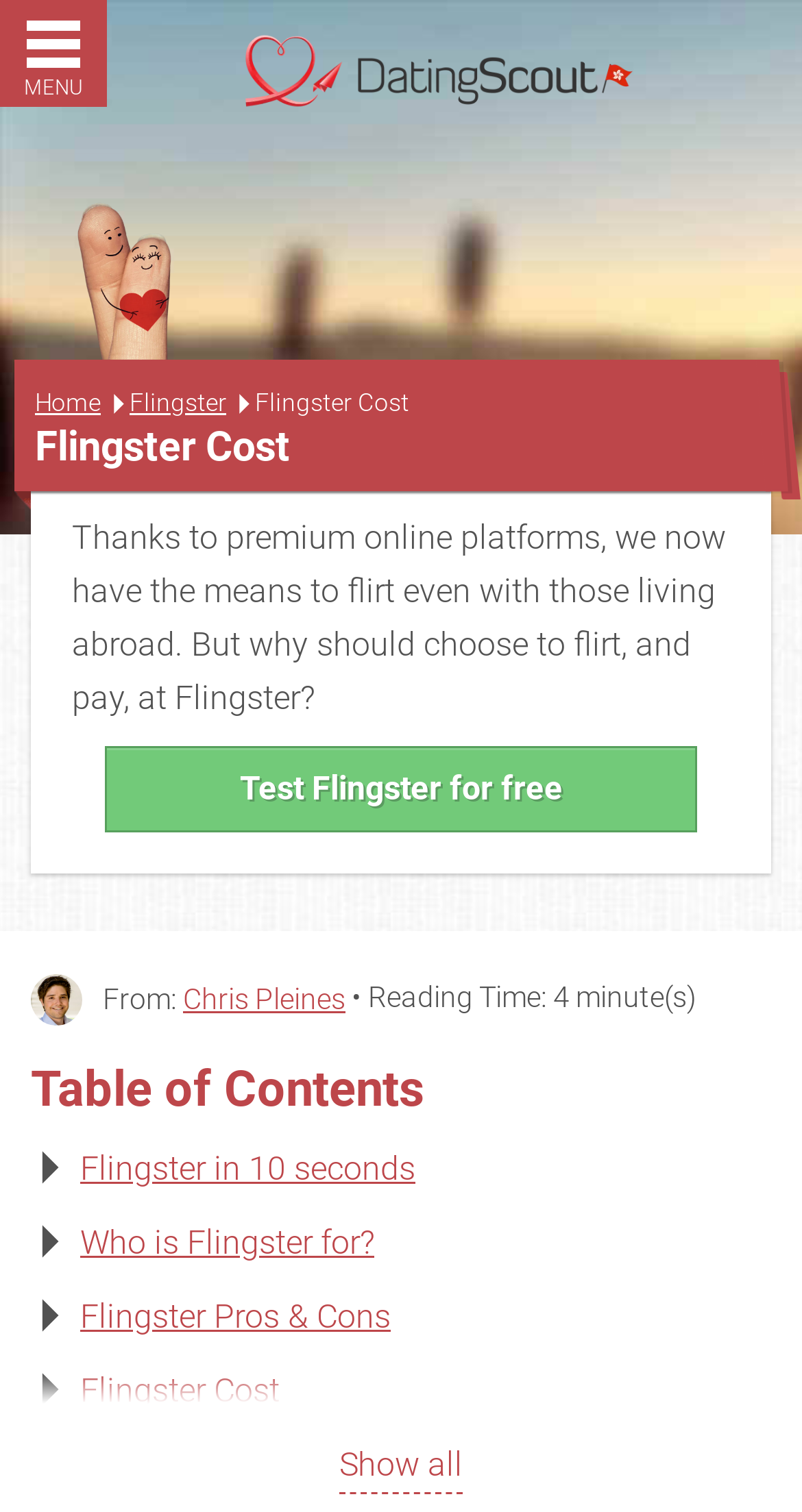Provide a thorough summary of the webpage.

This webpage is about exploring the costs of Flingster in Hong Kong and determining if it's worth the money. At the top left corner, there is a logo of DatingScout.hk, accompanied by a "MENU" text. Below the logo, there is an image of fingers. To the right of the logo, there are links to "Home" and "Flingster". 

A heading "Flingster Cost" is located in the middle of the top section, with an ellipsis (...) at the far right. Below this heading, there is a paragraph of text that discusses the benefits of premium online platforms for flirting, including Flingster. 

A call-to-action link "Test Flingster for free" is positioned below the paragraph, accompanied by an image of the author, Chris Pleines, and a text "From:" above the author's name. To the right of the author's information, there is a text indicating the reading time of 4 minutes.

Further down, there is a heading "Table of Contents" followed by several links to different sections of the article, including "Flingster in 10 seconds", "Who is Flingster for?", "Flingster Pros & Cons", and "Flingster Cost". At the very bottom, there is a link to "Show all".